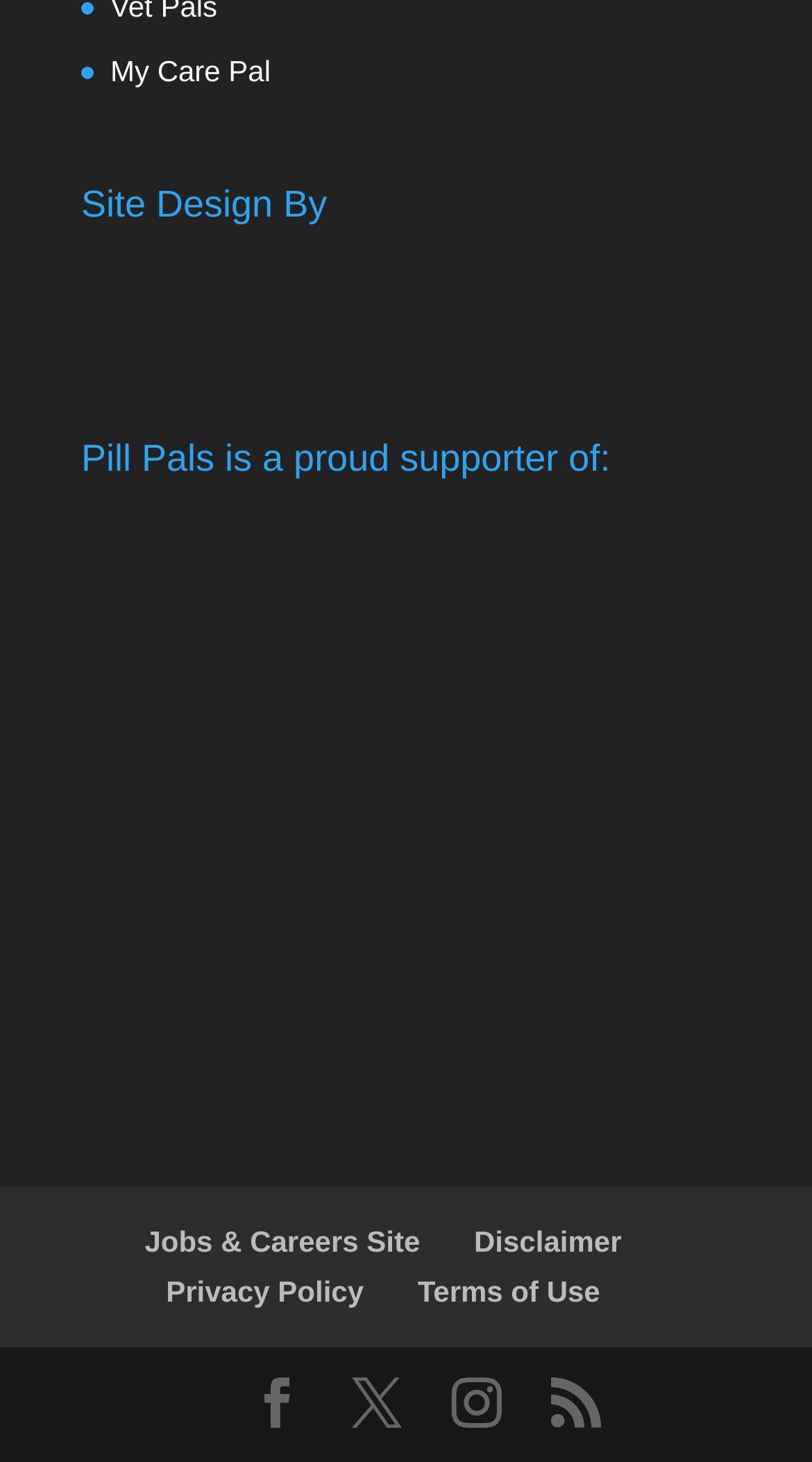How many social media links are there?
Based on the image content, provide your answer in one word or a short phrase.

4